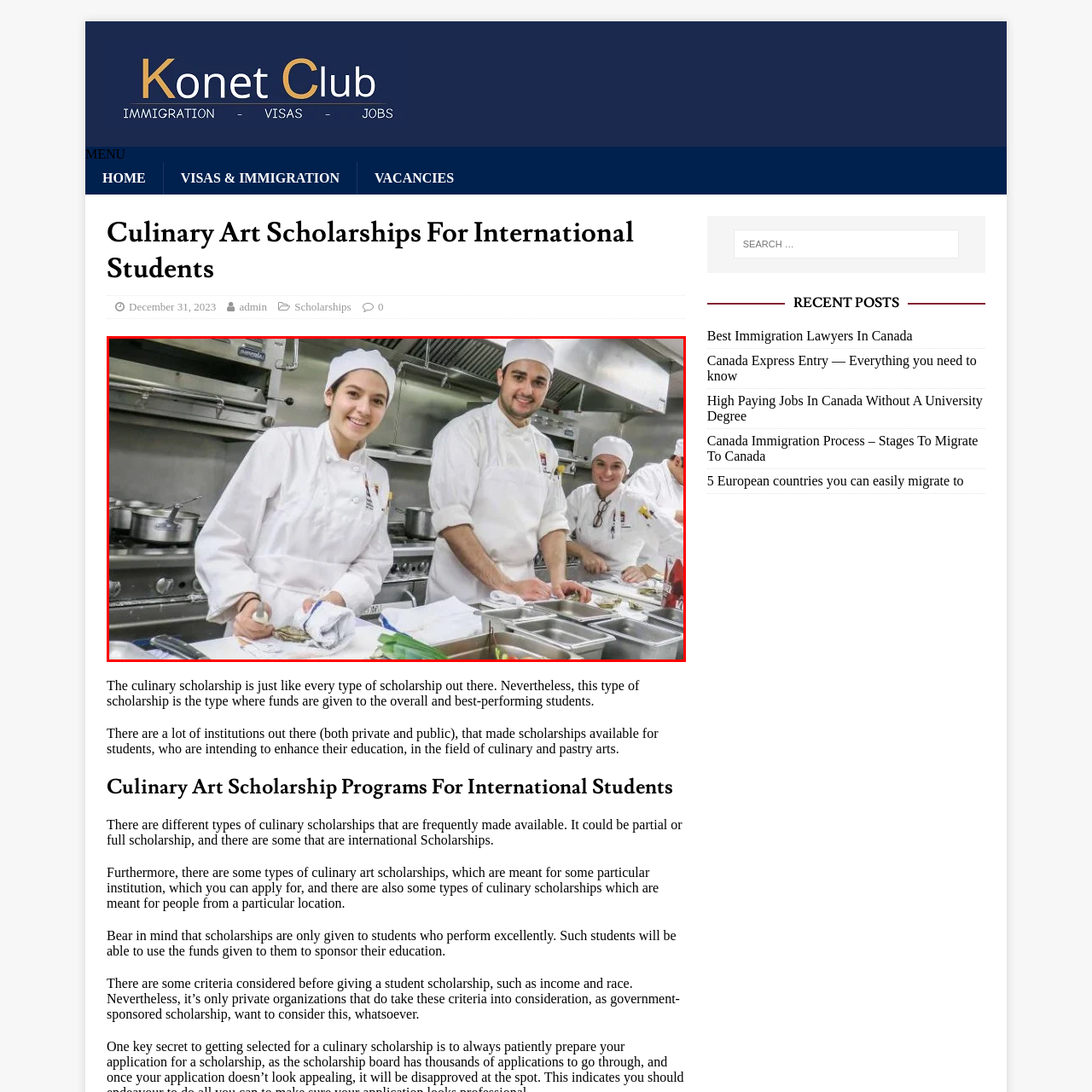Take a close look at the image marked with a red boundary and thoroughly answer the ensuing question using the information observed in the image:
What is the young woman holding in her left hand?

The caption describes the young woman in the foreground as smiling and holding an open book or notes in her left hand, suggesting that she is referencing a recipe or taking notes during the culinary training.